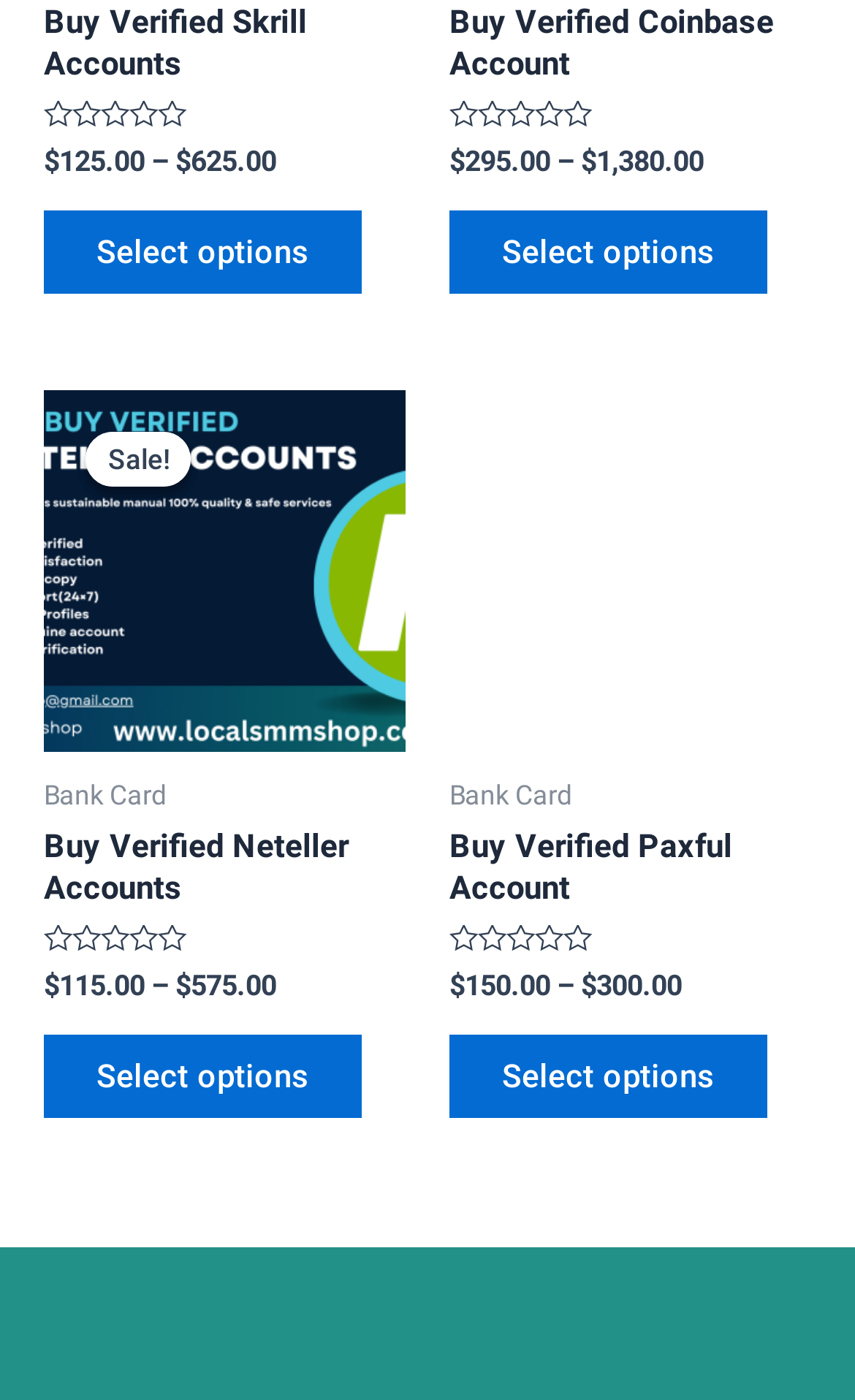Determine the bounding box coordinates of the clickable region to follow the instruction: "Buy Verified Paxful Account".

[0.526, 0.279, 0.949, 0.537]